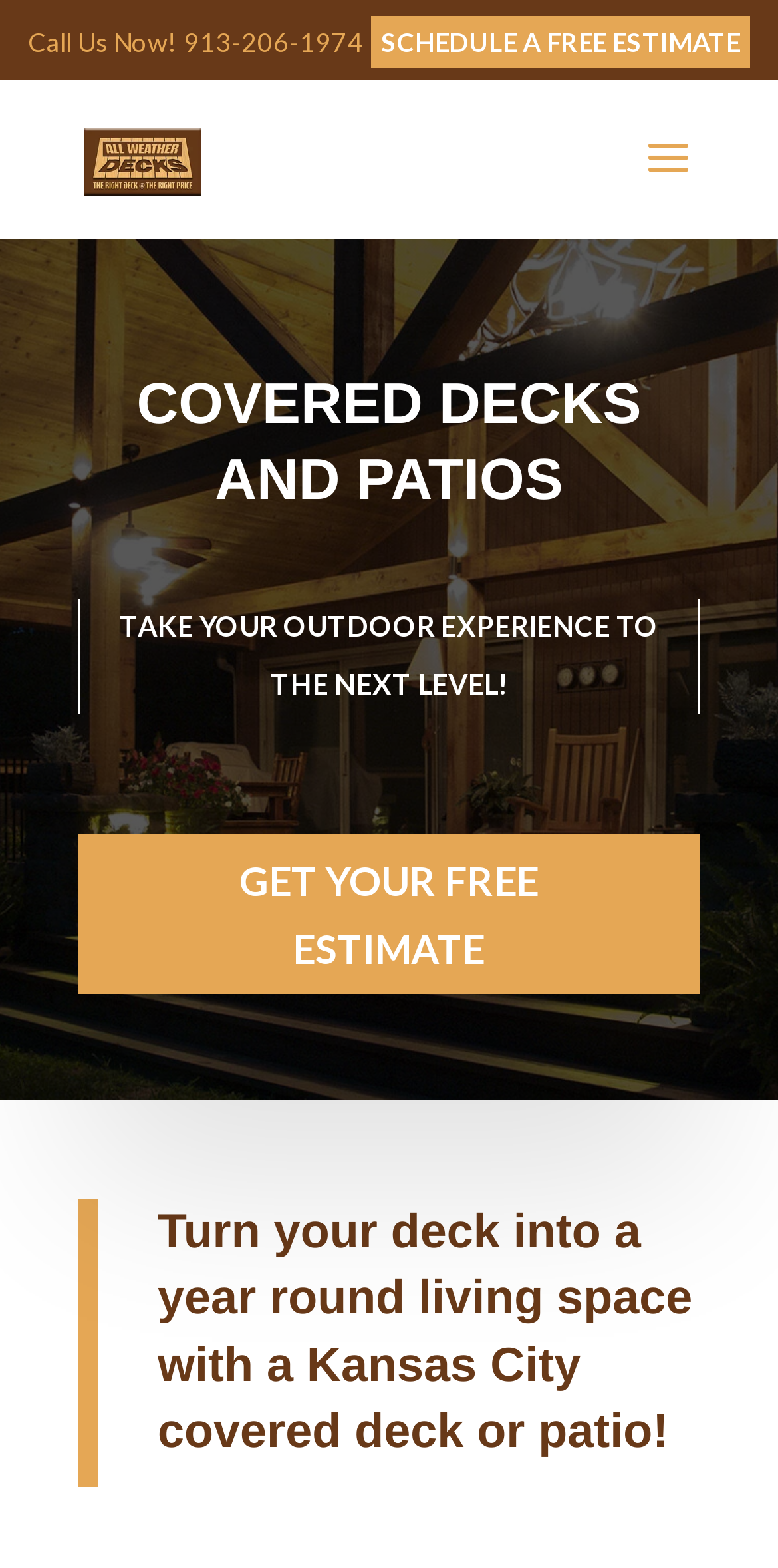What is the main focus of the company?
Please give a detailed answer to the question using the information shown in the image.

I determined the main focus of the company by looking at the heading 'COVERED DECKS AND PATIOS' and the content of the webpage, which suggests that the company specializes in creating outdoor living spaces.